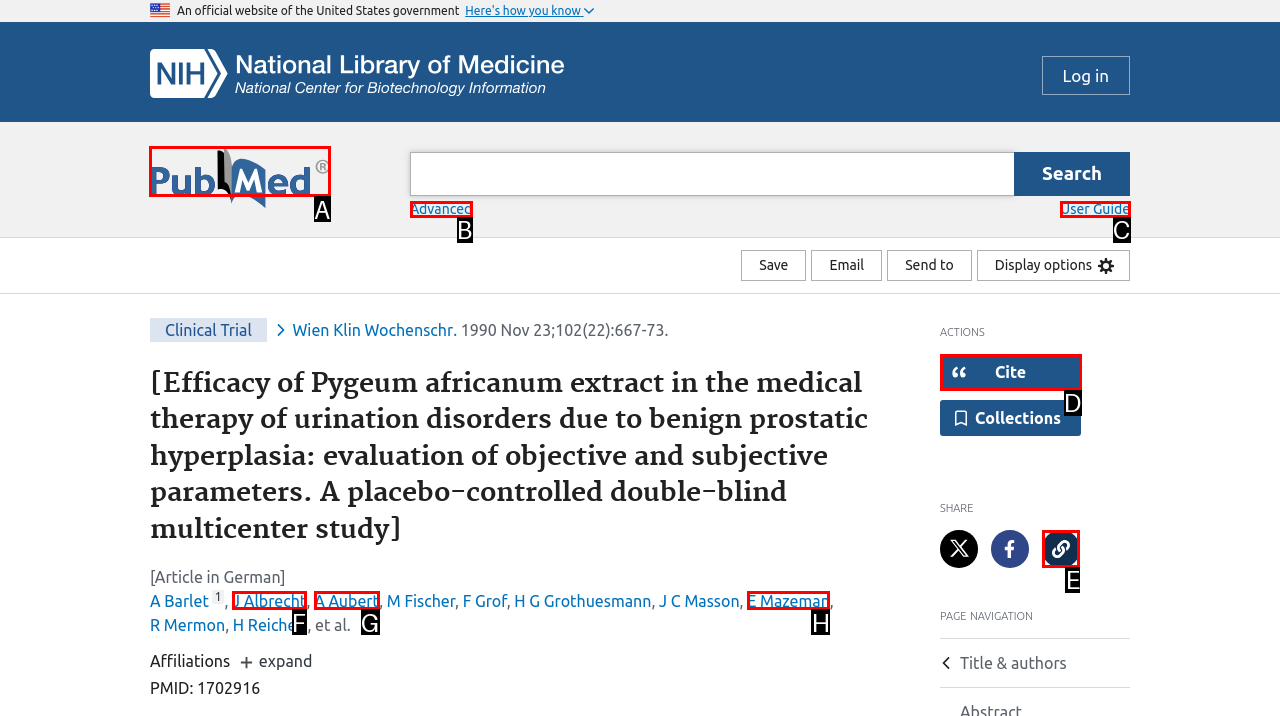Tell me the letter of the UI element I should click to accomplish the task: Click on the PubMed logo based on the choices provided in the screenshot.

A